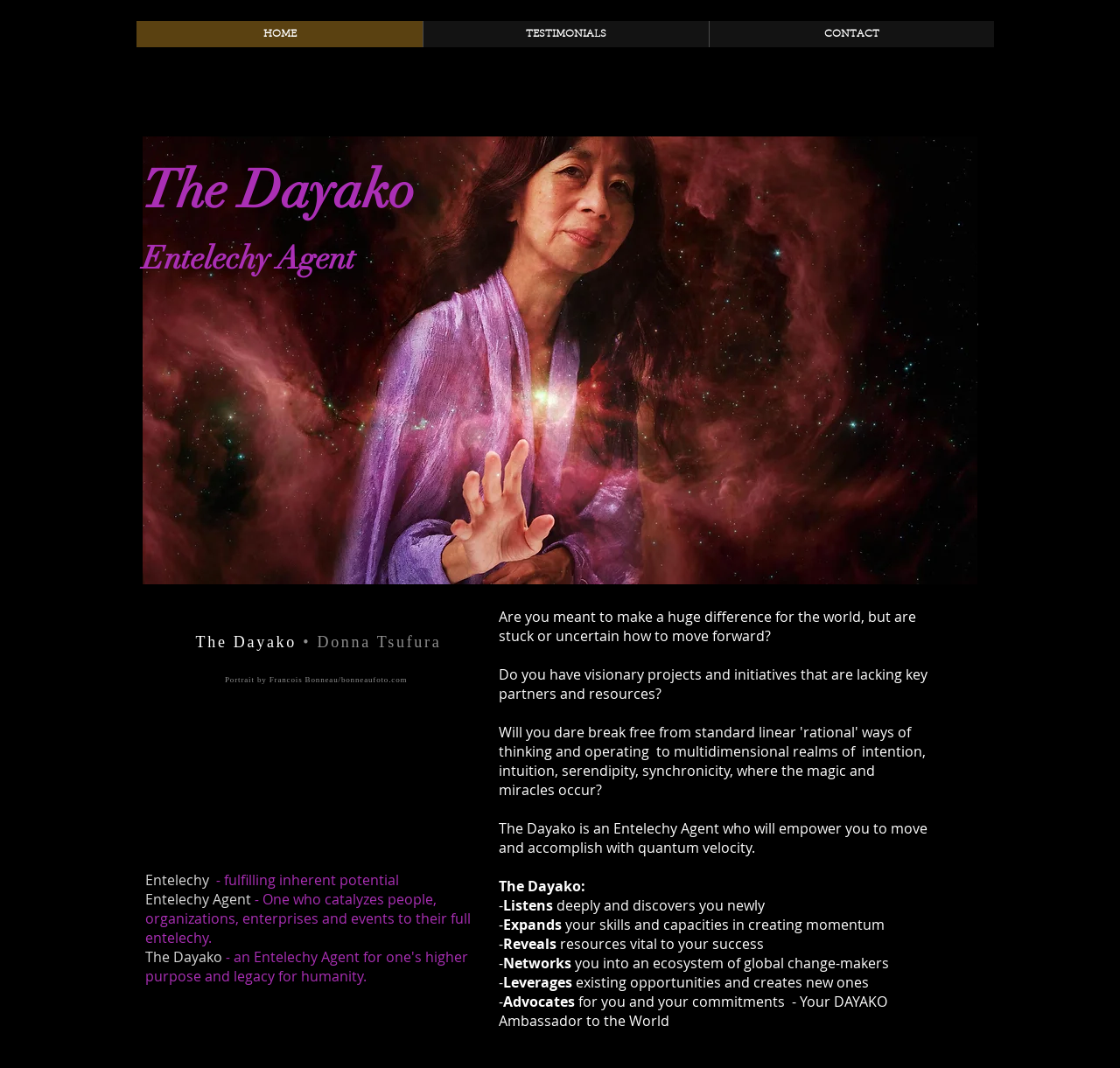Respond to the question below with a single word or phrase: What is the meaning of Entelechy?

Fulfilling inherent potential